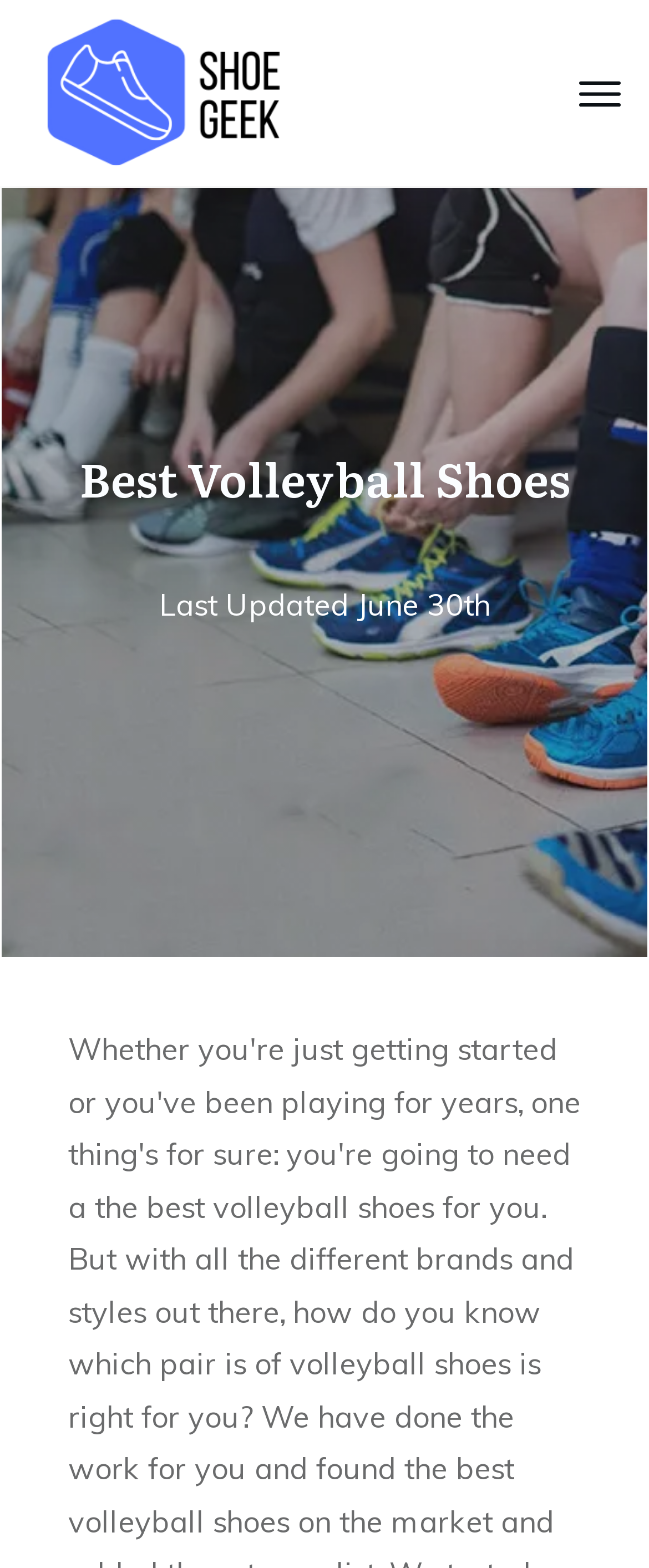Generate the text of the webpage's primary heading.

Best Volleyball Shoes